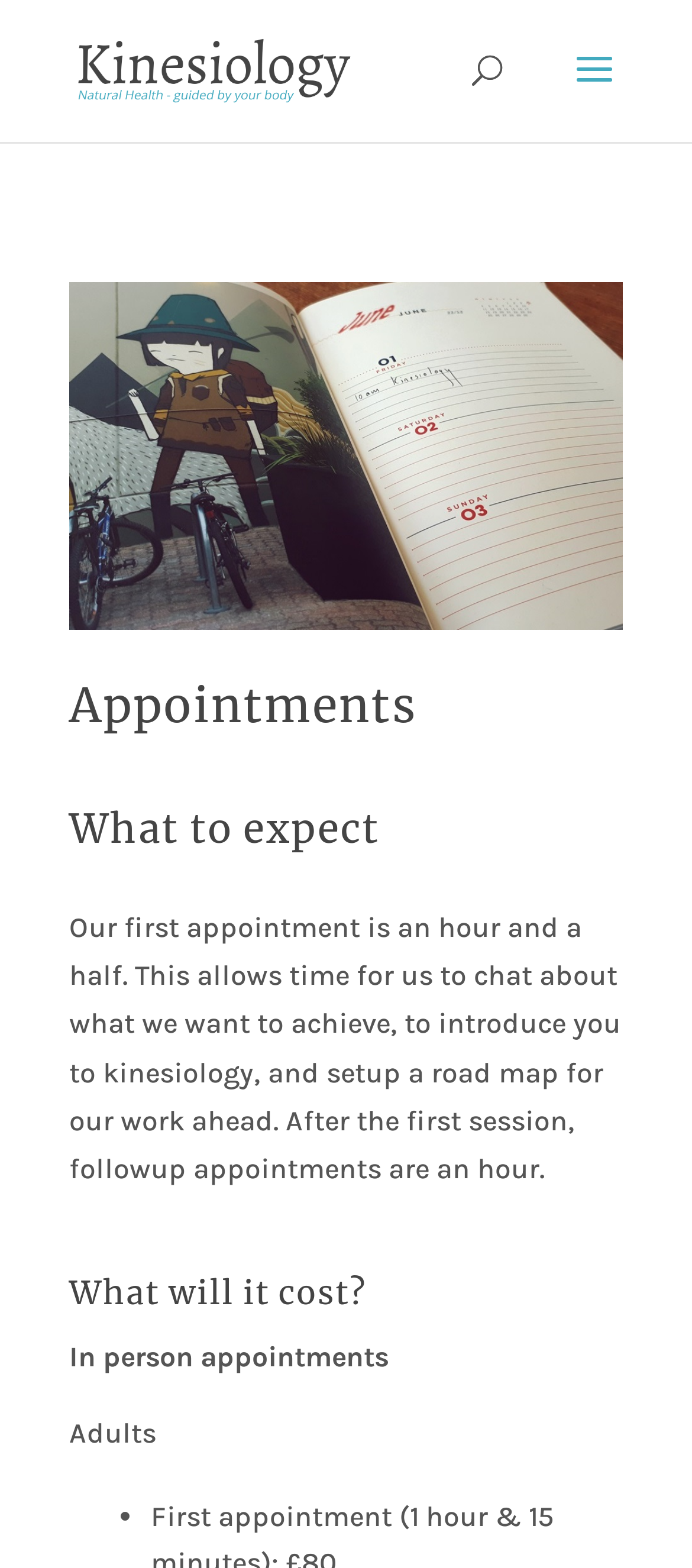Provide your answer in a single word or phrase: 
What is the fee for adults?

Not specified